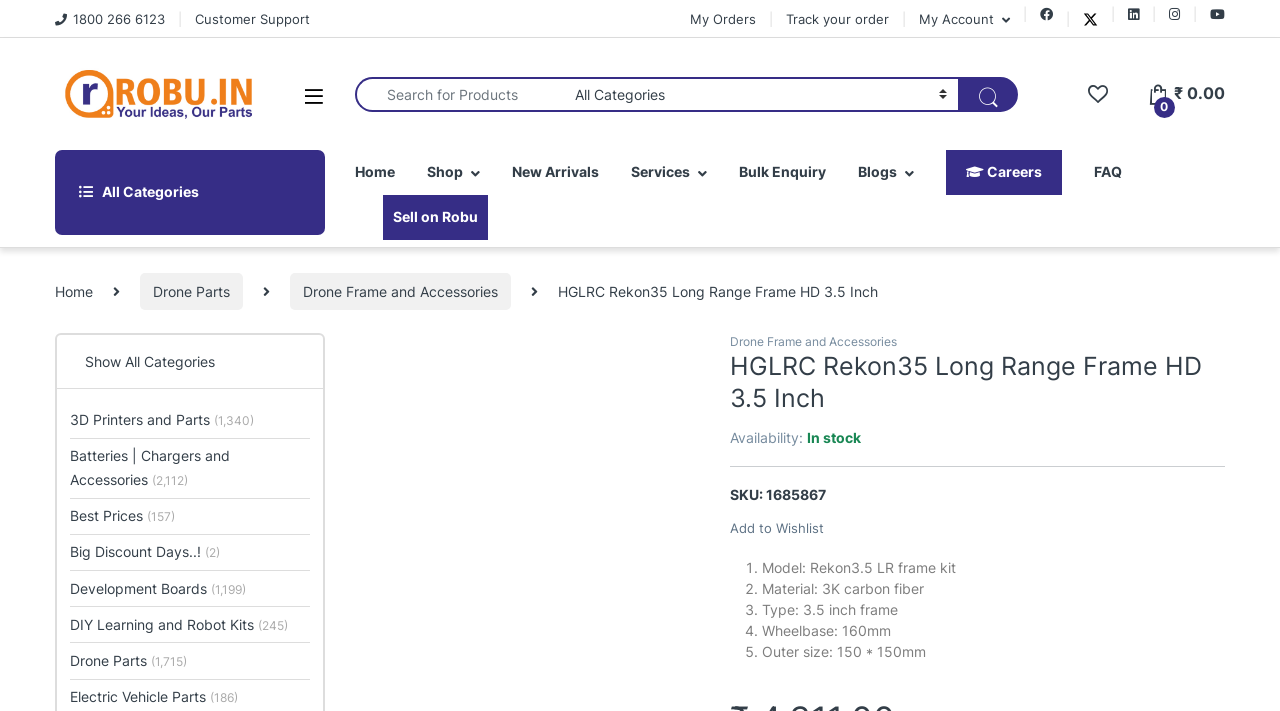Show the bounding box coordinates of the region that should be clicked to follow the instruction: "Add to wishlist."

[0.57, 0.731, 0.644, 0.754]